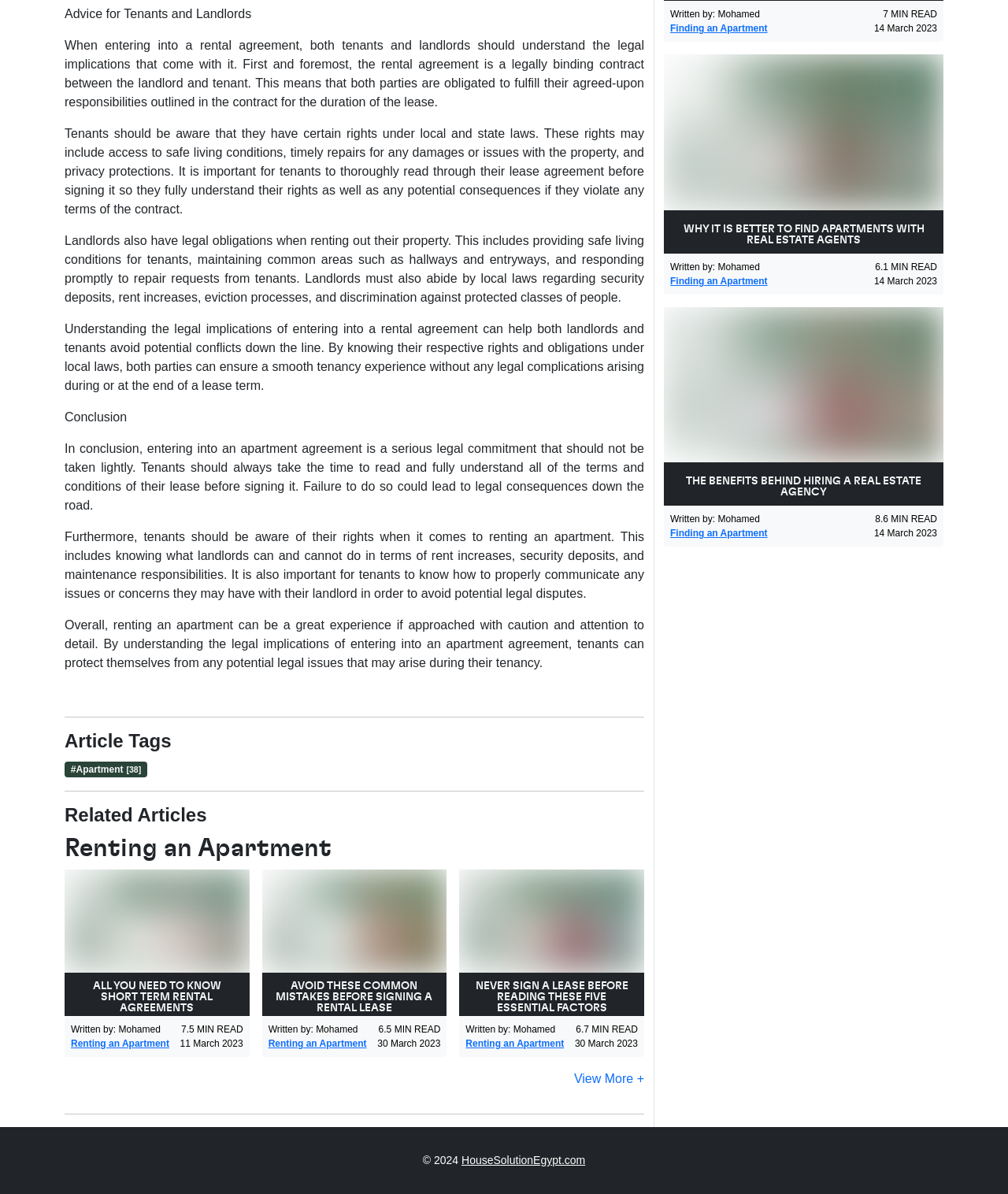What is the minimum read time of the article?
Using the image as a reference, answer with just one word or a short phrase.

7.5 minutes